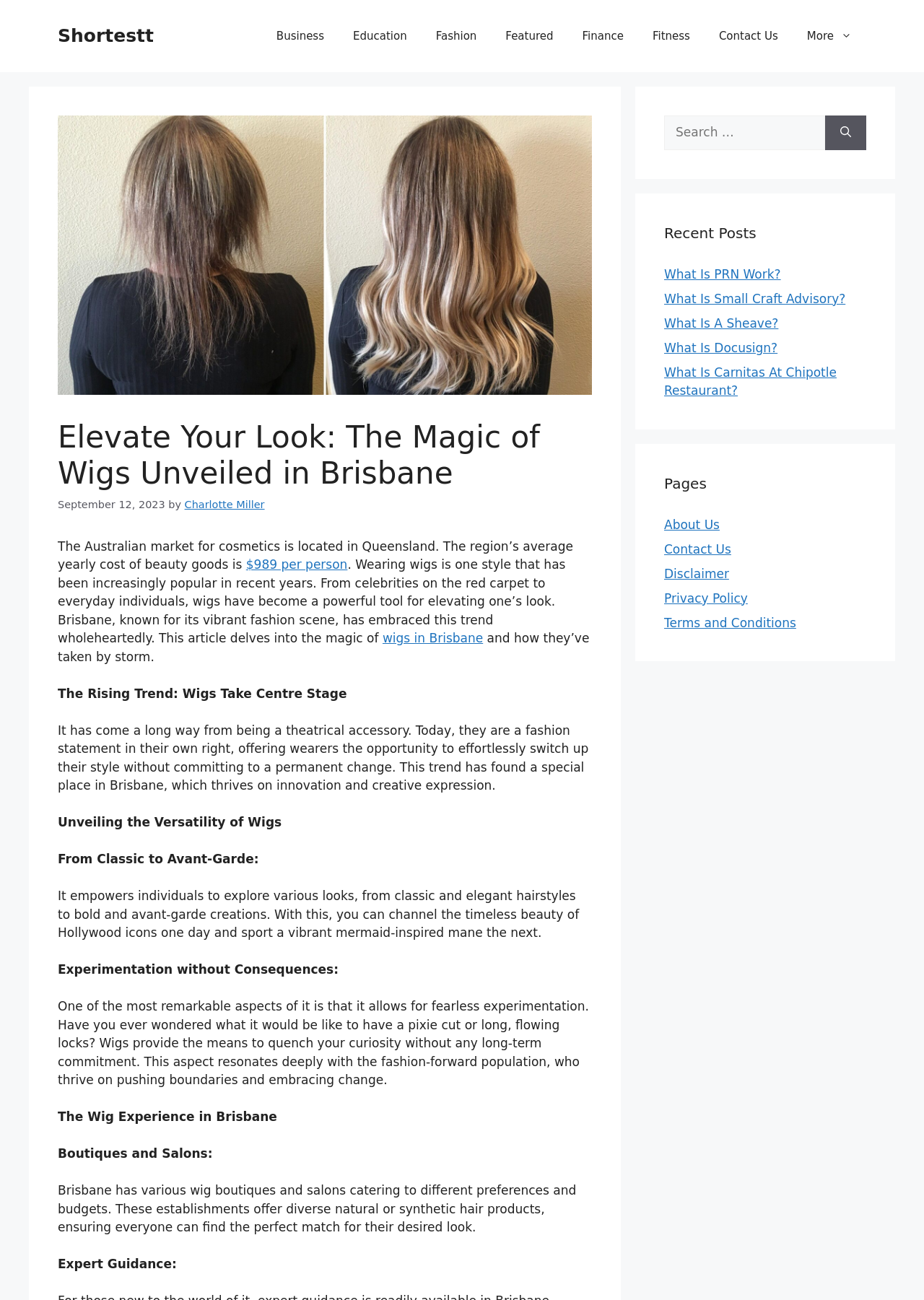Please specify the bounding box coordinates of the clickable section necessary to execute the following command: "Read the article about wigs in Brisbane".

[0.414, 0.485, 0.523, 0.496]